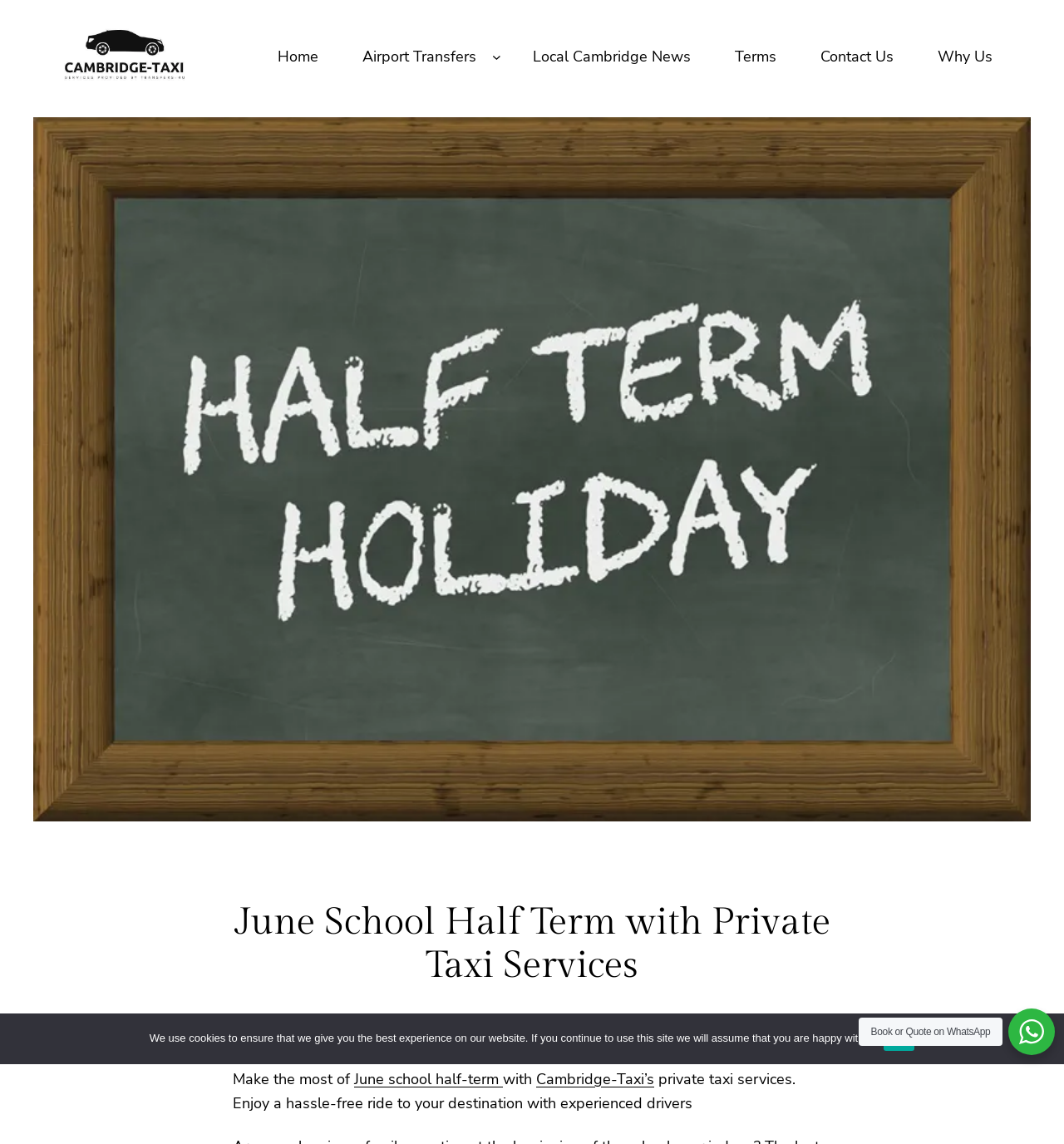Provide a thorough and detailed response to the question by examining the image: 
What is the navigation menu located at?

The navigation menu is located at the top of the webpage, spanning from the left to the right, and contains links to various pages such as 'Home', 'Airport Transfers', and 'Contact Us'.